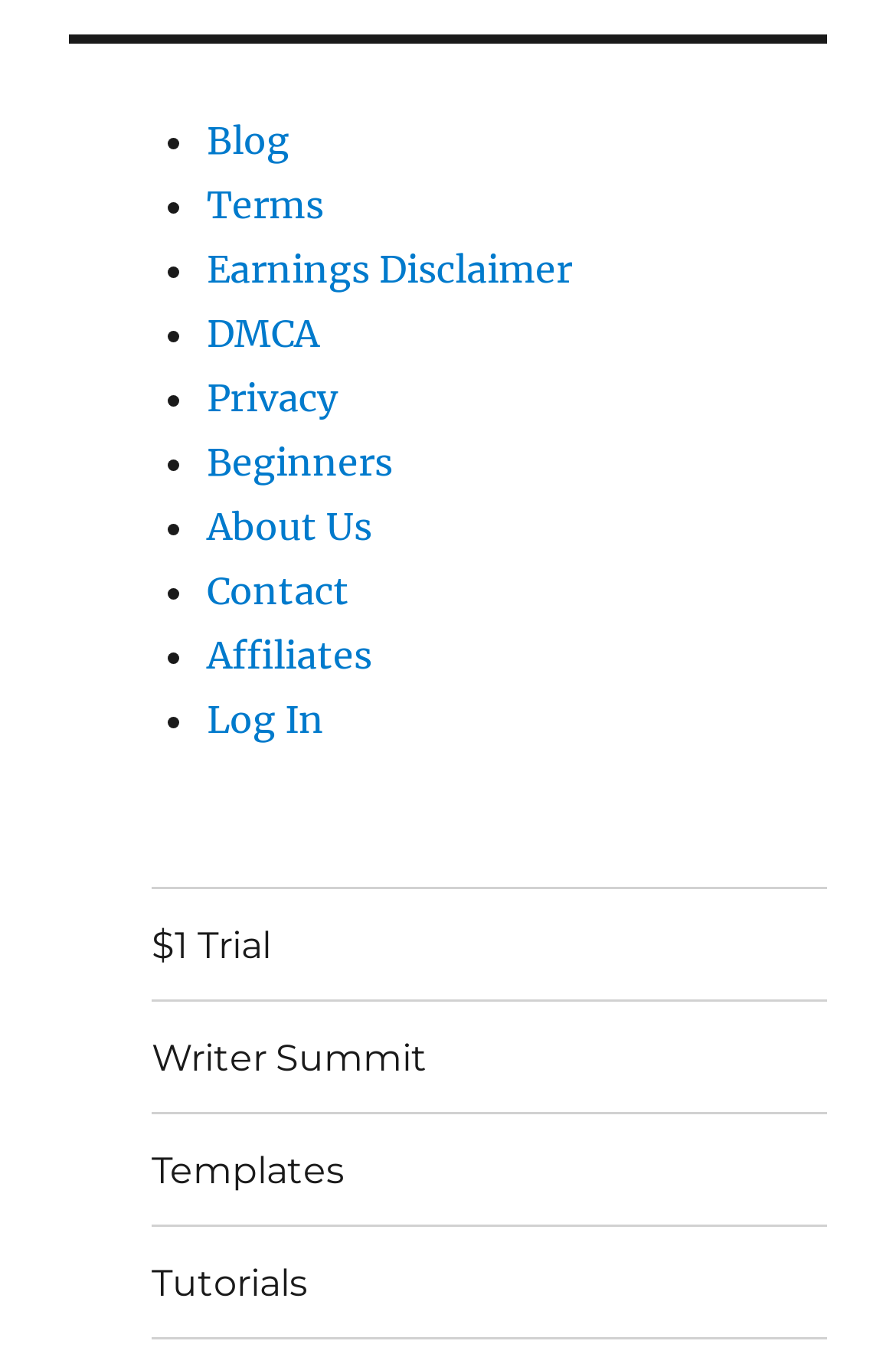Find the bounding box coordinates for the area that must be clicked to perform this action: "Click on Blog".

[0.231, 0.087, 0.323, 0.12]